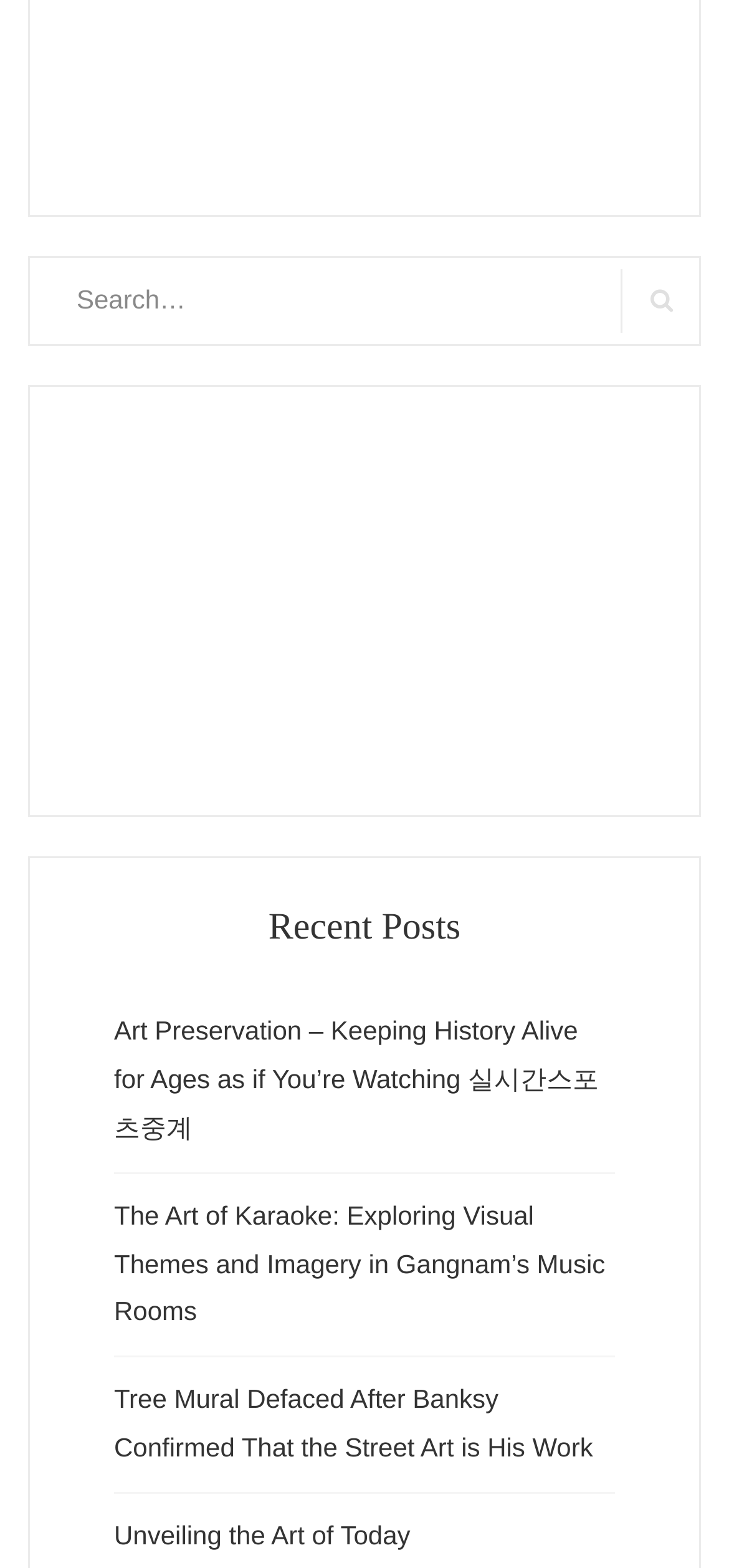Answer the question with a single word or phrase: 
What is the last recent post about?

Unveiling the Art of Today